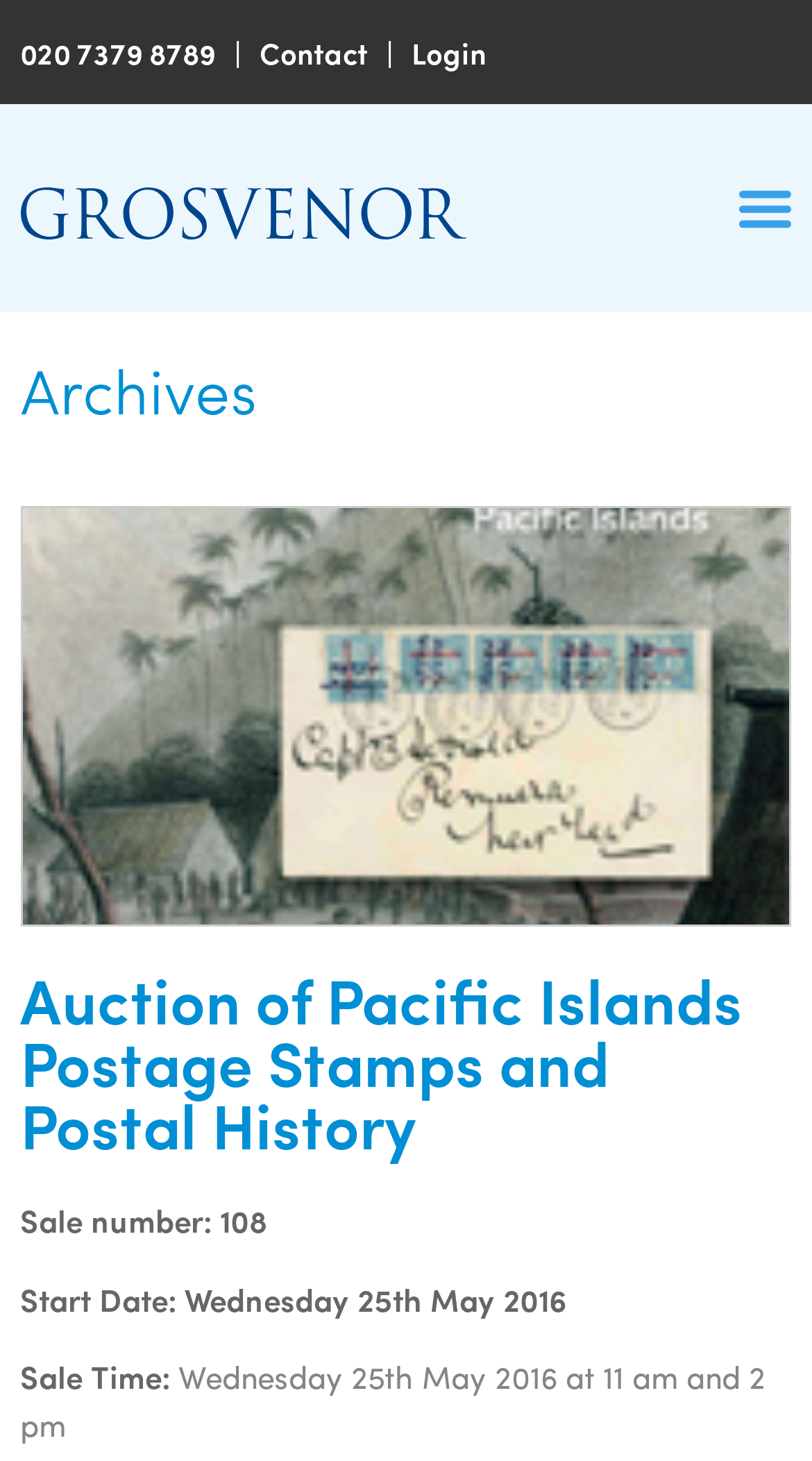When does the auction start?
Provide a thorough and detailed answer to the question.

The start date of the auction can be found in the StaticText element 'Start Date: Wednesday 25th May 2016', which is located under the heading 'Archives'.